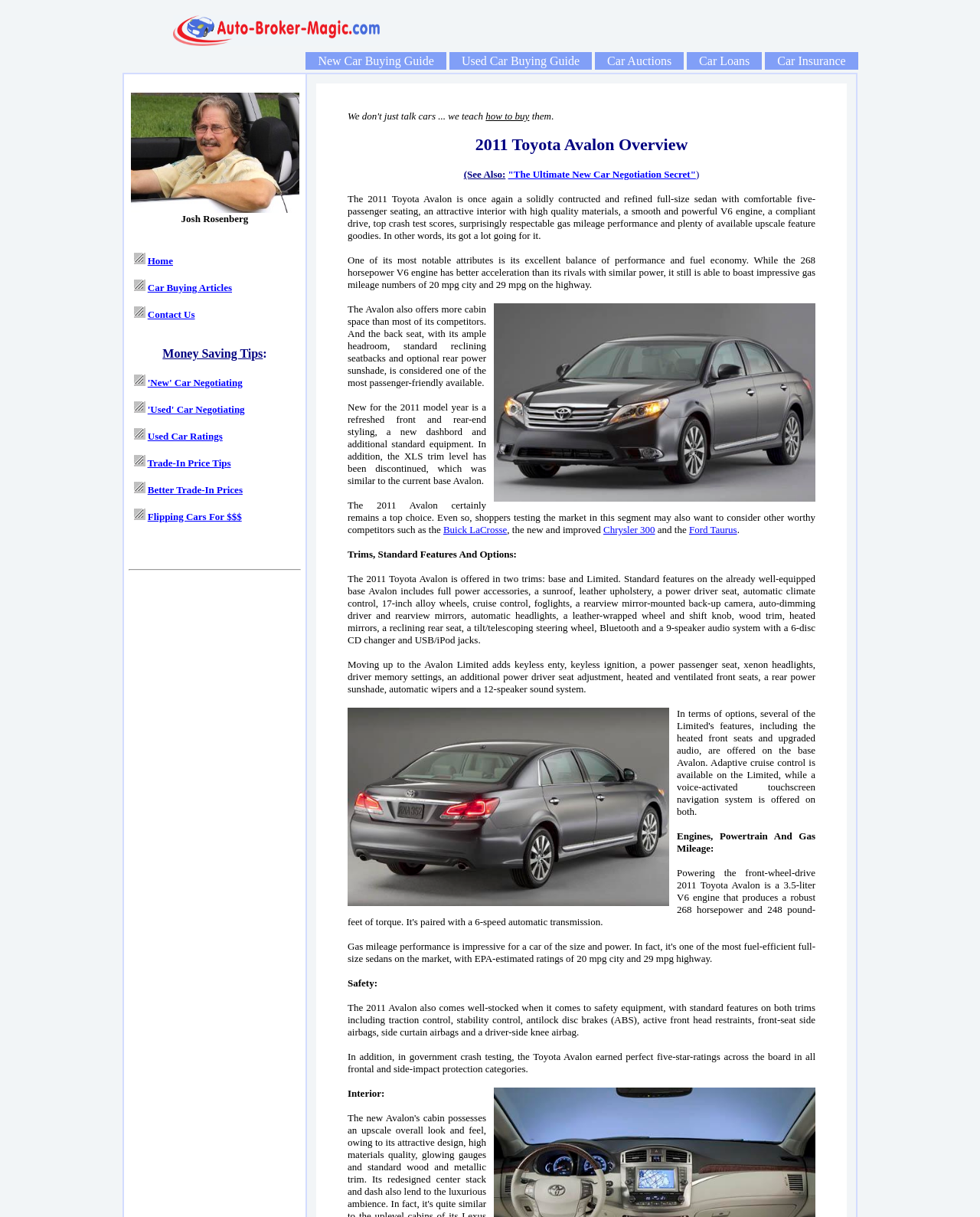Could you provide the bounding box coordinates for the portion of the screen to click to complete this instruction: "Click on 'Contact Us'"?

[0.151, 0.254, 0.199, 0.263]